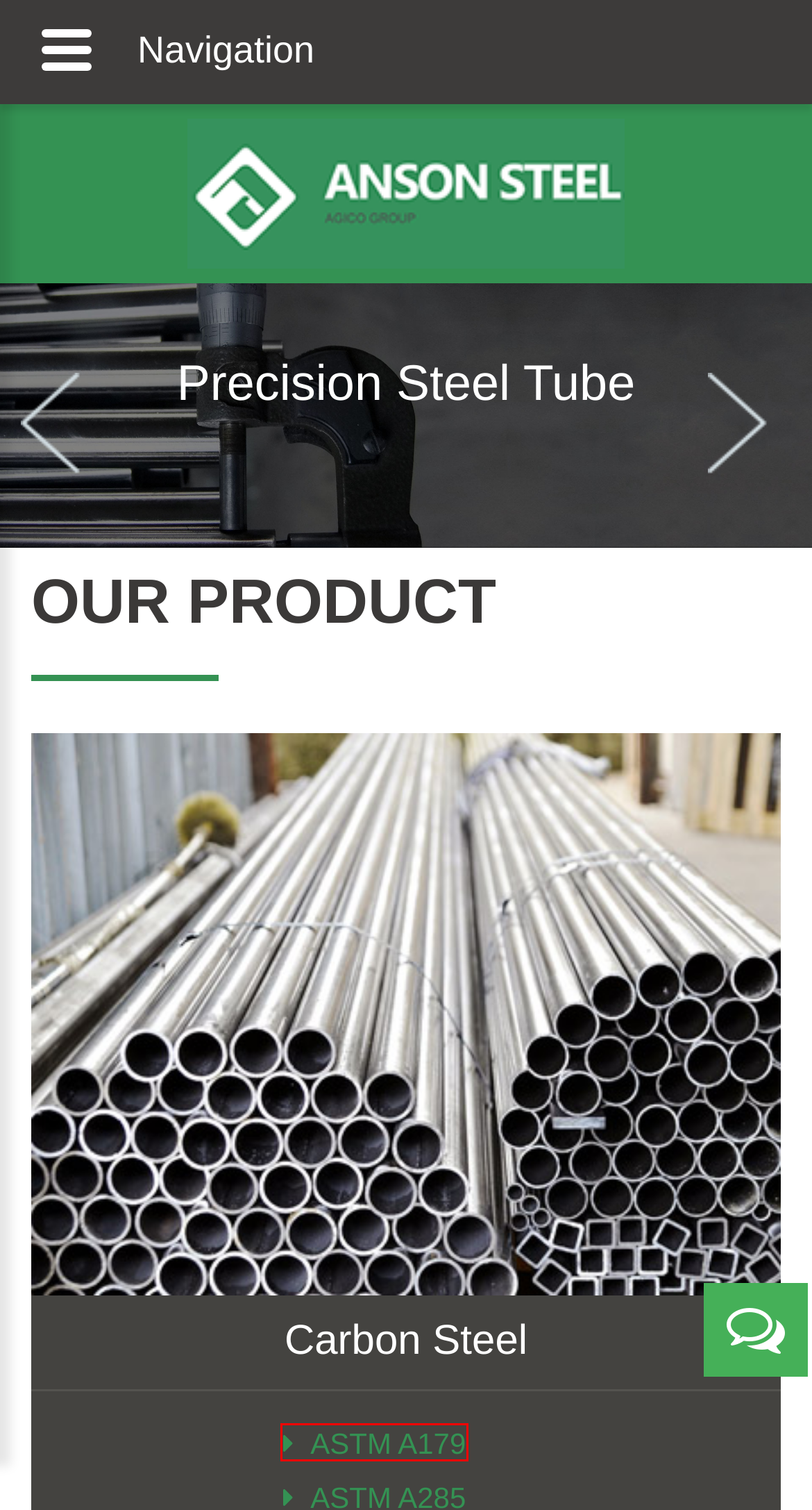You have been given a screenshot of a webpage, where a red bounding box surrounds a UI element. Identify the best matching webpage description for the page that loads after the element in the bounding box is clicked. Options include:
A. Carbon Steel Plate and Tube for Boilers - ASTM A106|ASTM A516|ASTM A179
B. ASTM A737 Low Alloy Pressure Vessel Steel Plate Supplier - ANSON STEEL
C. ASTM A204 Alloy Steel Plate for Pressure Vessel - ANSON STEEL
D. ASTM A179 Cold Drawn Heat Exchanger Tube - ANSON STEEL
E. JIS G3463 - SUS 304 TB|SUS 316 TB - Stainless steel Tube
F. 304/304L|316/316L - ASTM A240 Stainless Steel Plate - ANSON STEEL
G. How Much Do You Know About Boiler Steel
H. Alloy Boiler Steel Plate and Tube - ASTM A335|EN10028-2|DIN 17175

D